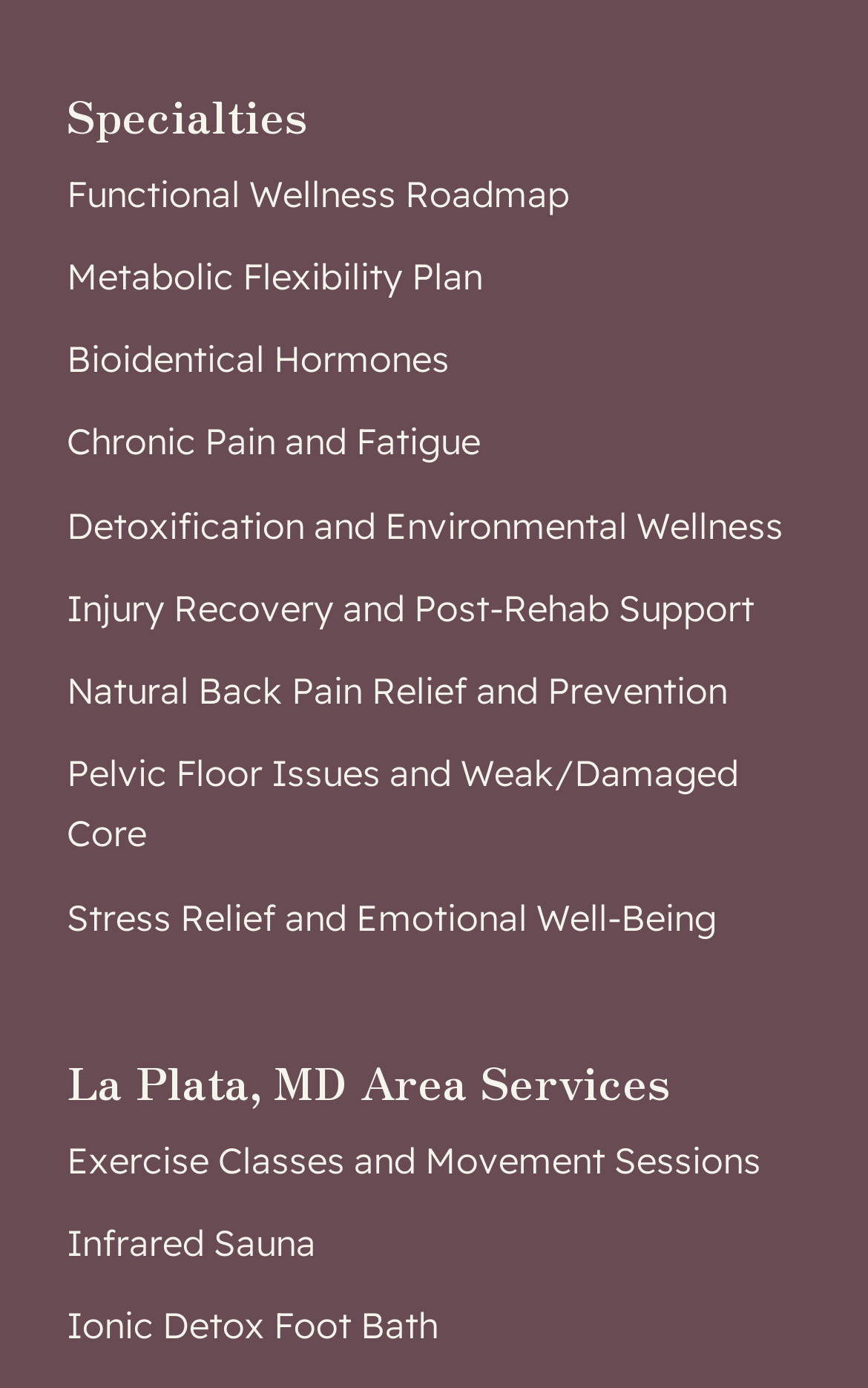Using the provided element description, identify the bounding box coordinates as (top-left x, top-left y, bottom-right x, bottom-right y). Ensure all values are between 0 and 1. Description: Ionic Detox Foot Bath

[0.077, 0.934, 0.923, 0.981]